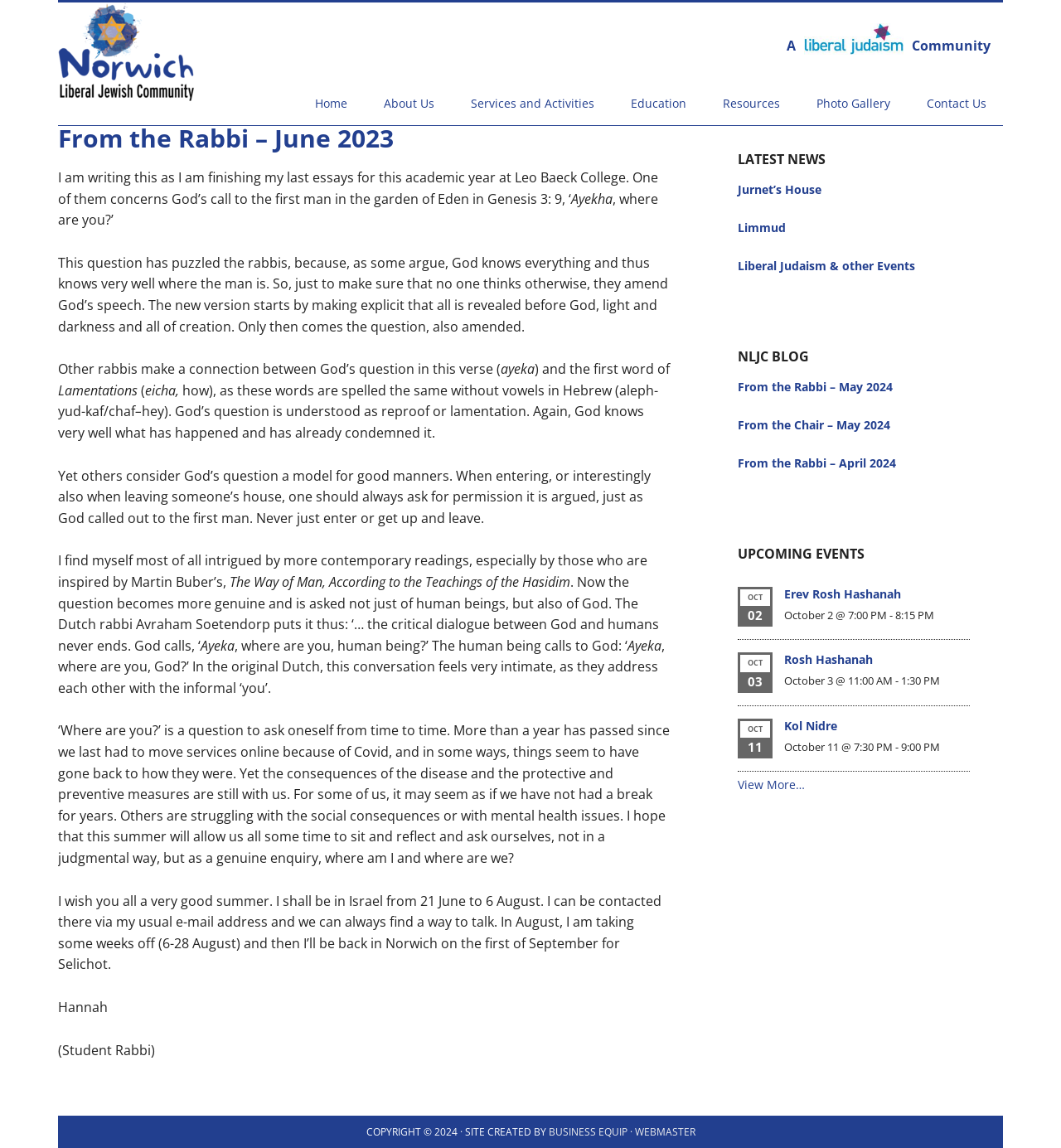Indicate the bounding box coordinates of the element that needs to be clicked to satisfy the following instruction: "Read the 'From the Rabbi – May 2024' article". The coordinates should be four float numbers between 0 and 1, i.e., [left, top, right, bottom].

[0.695, 0.332, 0.914, 0.357]